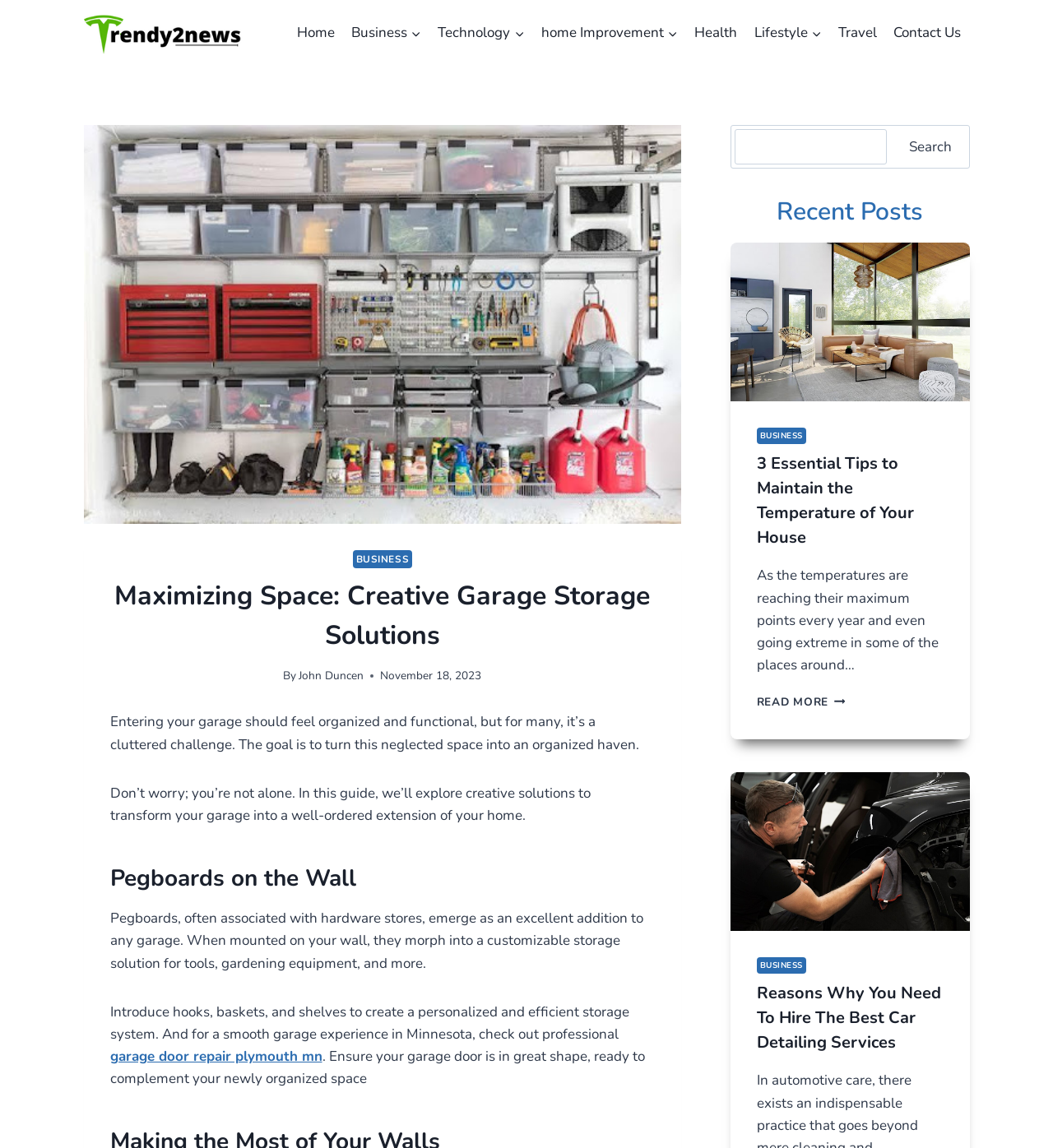Could you indicate the bounding box coordinates of the region to click in order to complete this instruction: "Read the article '3 Essential Tips to Maintain the Temperature of Your House'".

[0.719, 0.394, 0.896, 0.48]